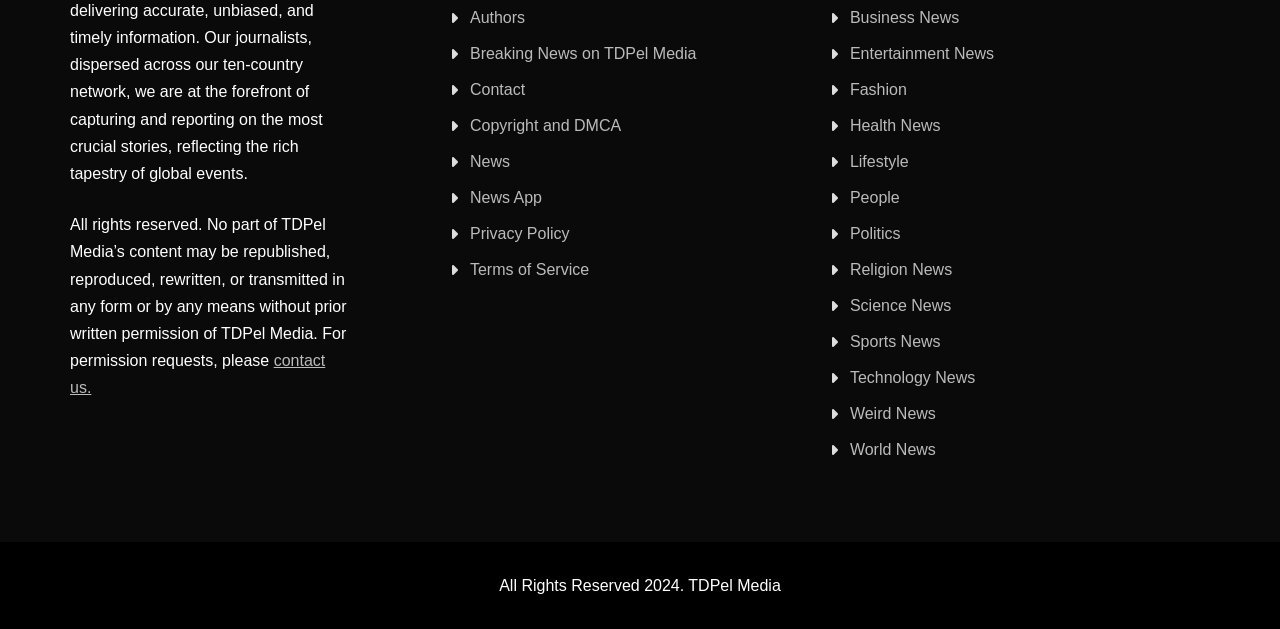Give a one-word or phrase response to the following question: How can I request permission to republish content?

Contact us